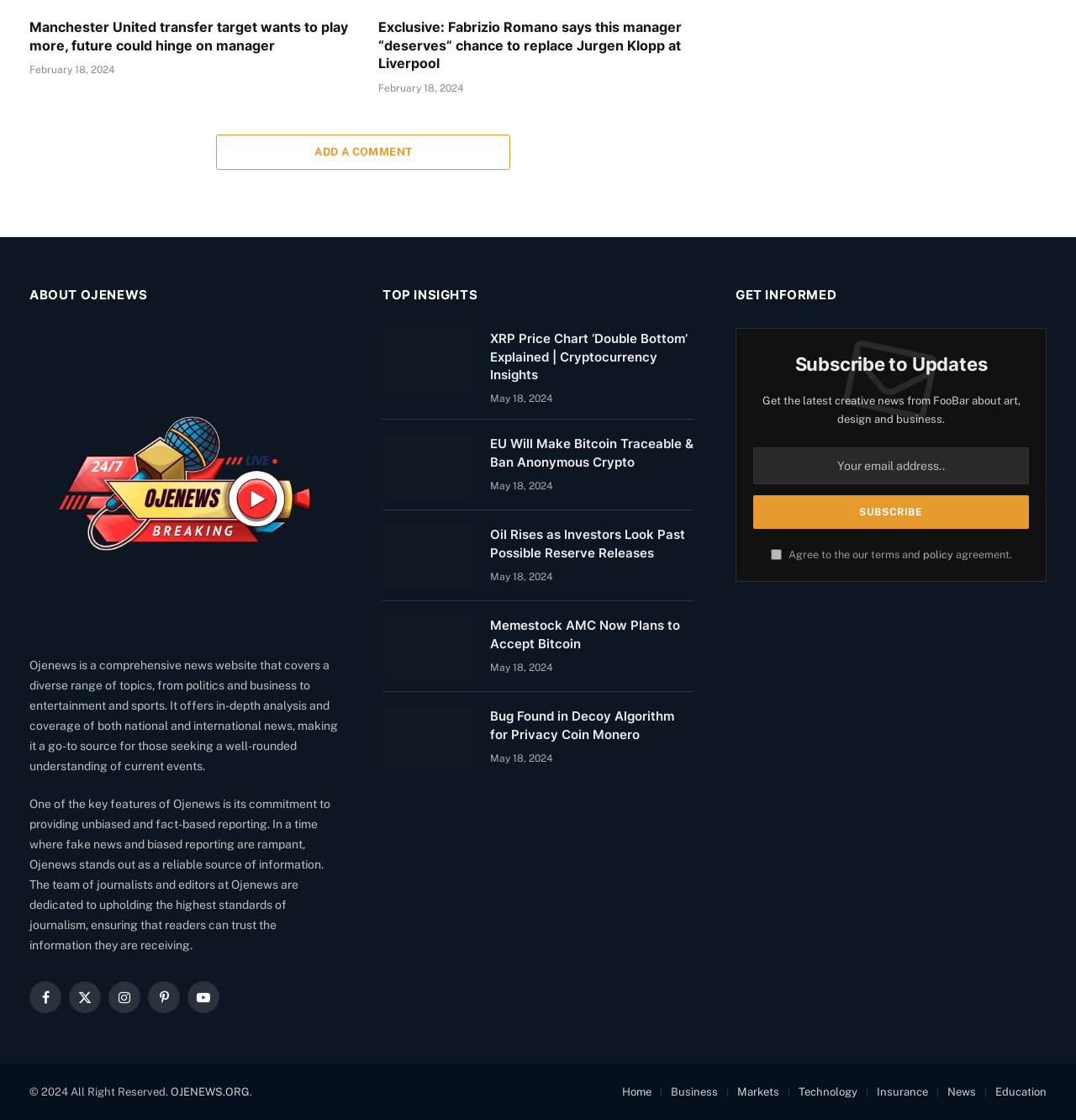Respond to the question below with a single word or phrase:
What is the purpose of the textbox in the 'GET INFORMED' section?

Enter email address